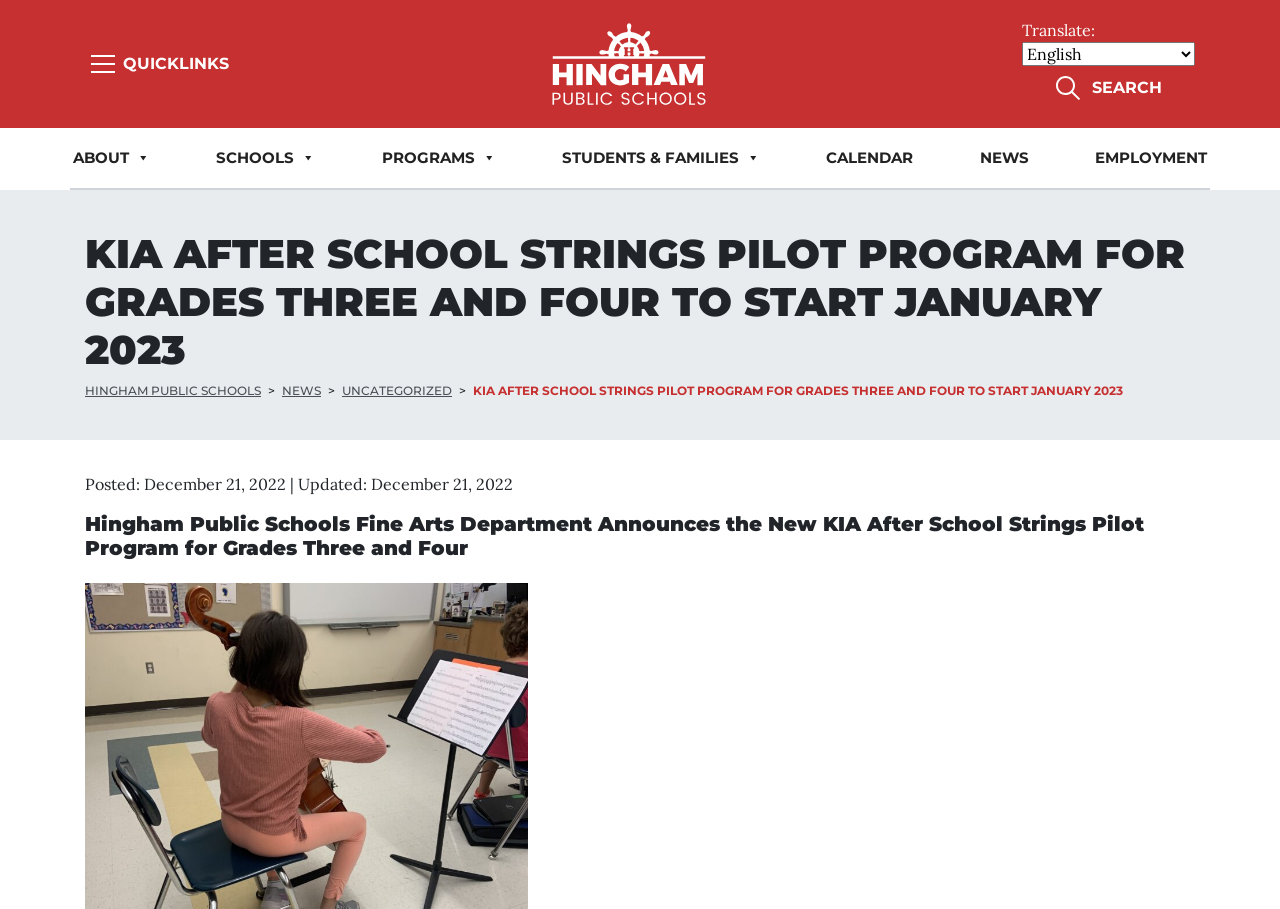Find the bounding box coordinates of the element to click in order to complete the given instruction: "Translate the page."

[0.798, 0.046, 0.934, 0.073]